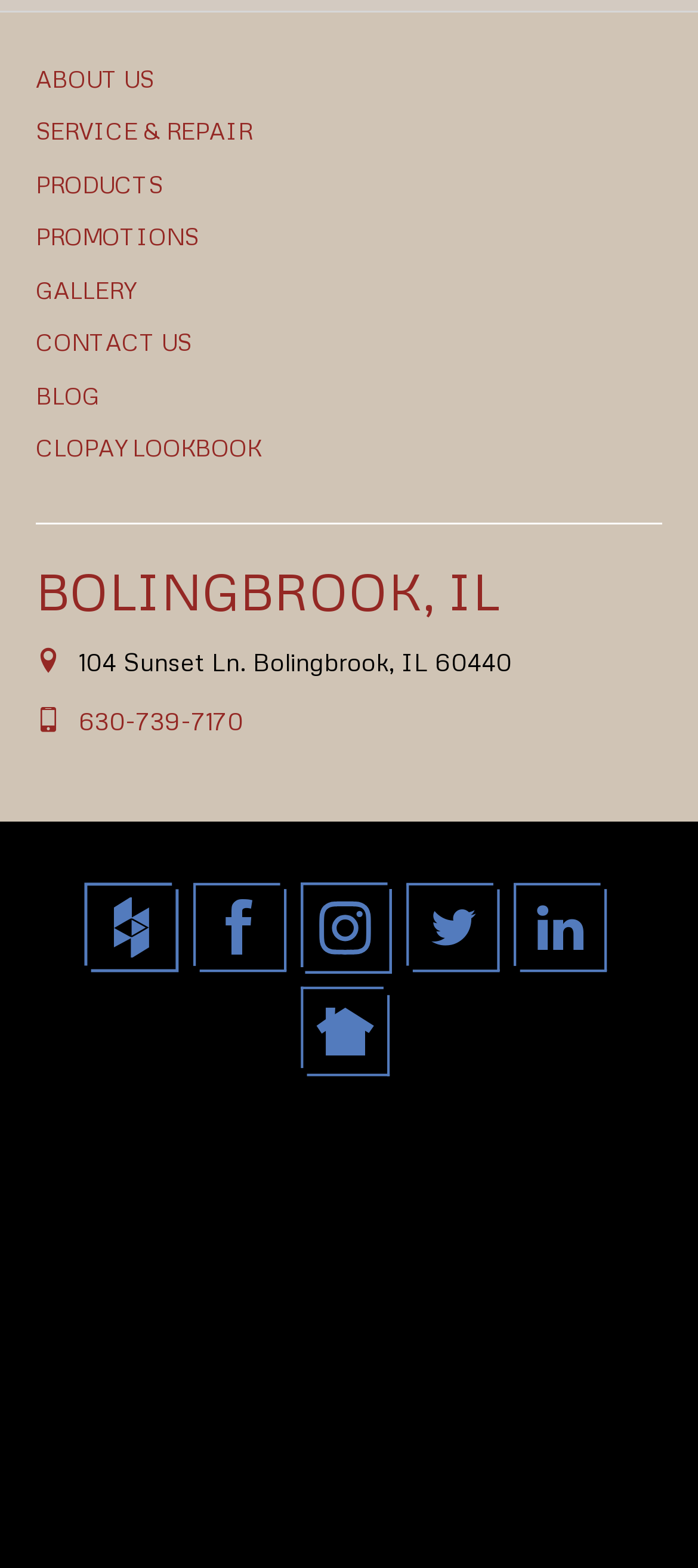How many social media links are there?
Answer the question with detailed information derived from the image.

I counted the number of social media links by looking at the links with icons, which are located at the bottom of the page. There are five links with icons, representing different social media platforms.